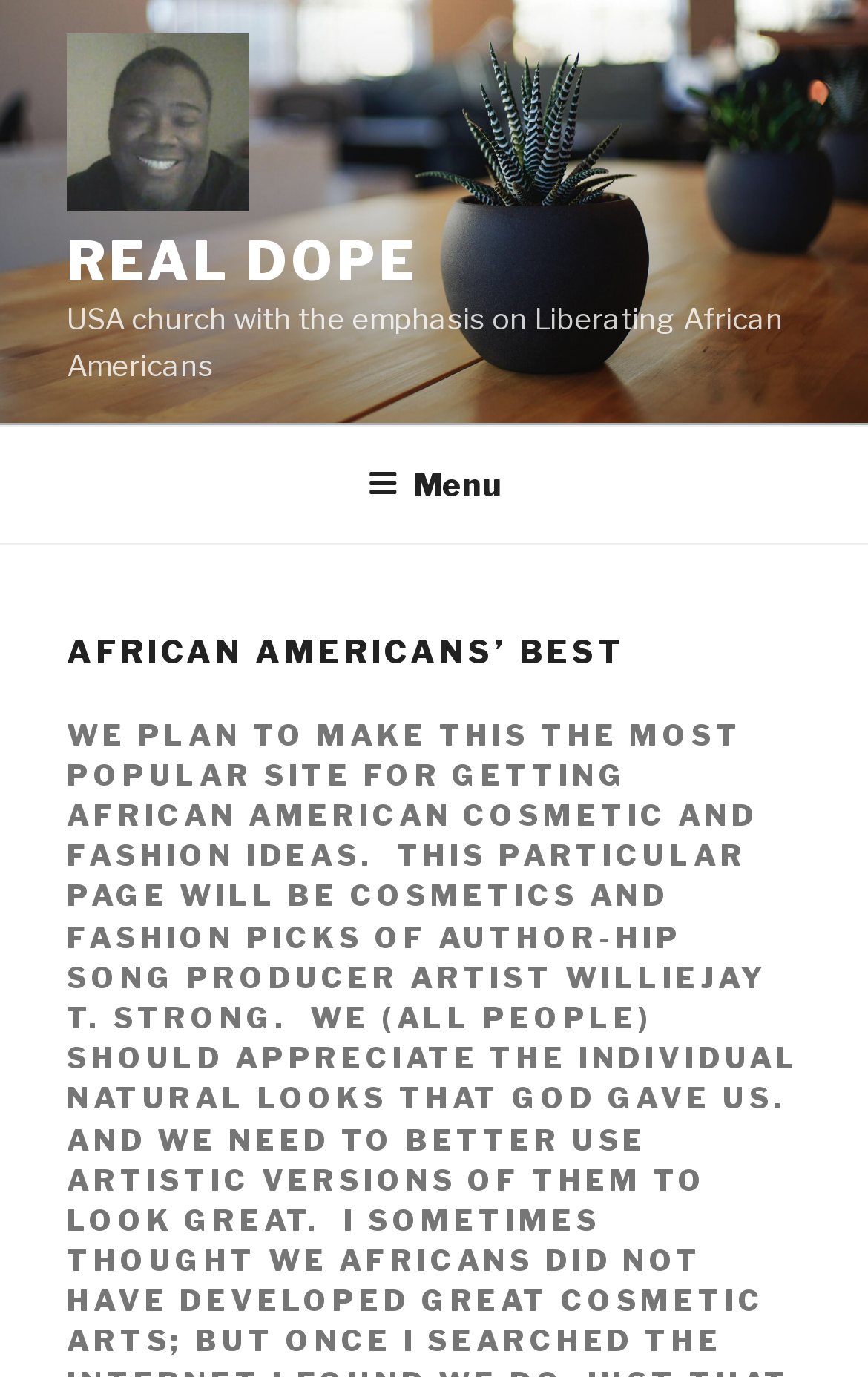Write a detailed summary of the webpage.

The webpage is titled "AFRICAN AMERICANS’ BEST – Real Dope" and features a prominent link and image with the same name, "Real Dope", located at the top-left corner of the page. Below this, there is a static text describing a USA church that emphasizes liberating African Americans.

To the right of the "Real Dope" link and image, there is another link with the same text, "REAL DOPE", but in all capital letters. 

At the top of the page, there is a navigation menu labeled "Top Menu" that spans the entire width of the page. Within this menu, there is a button labeled "Menu" that, when expanded, controls the top menu. 

Below the navigation menu, there is a header section that contains a heading with the title "AFRICAN AMERICANS’ BEST". This heading is positioned near the top-center of the page.